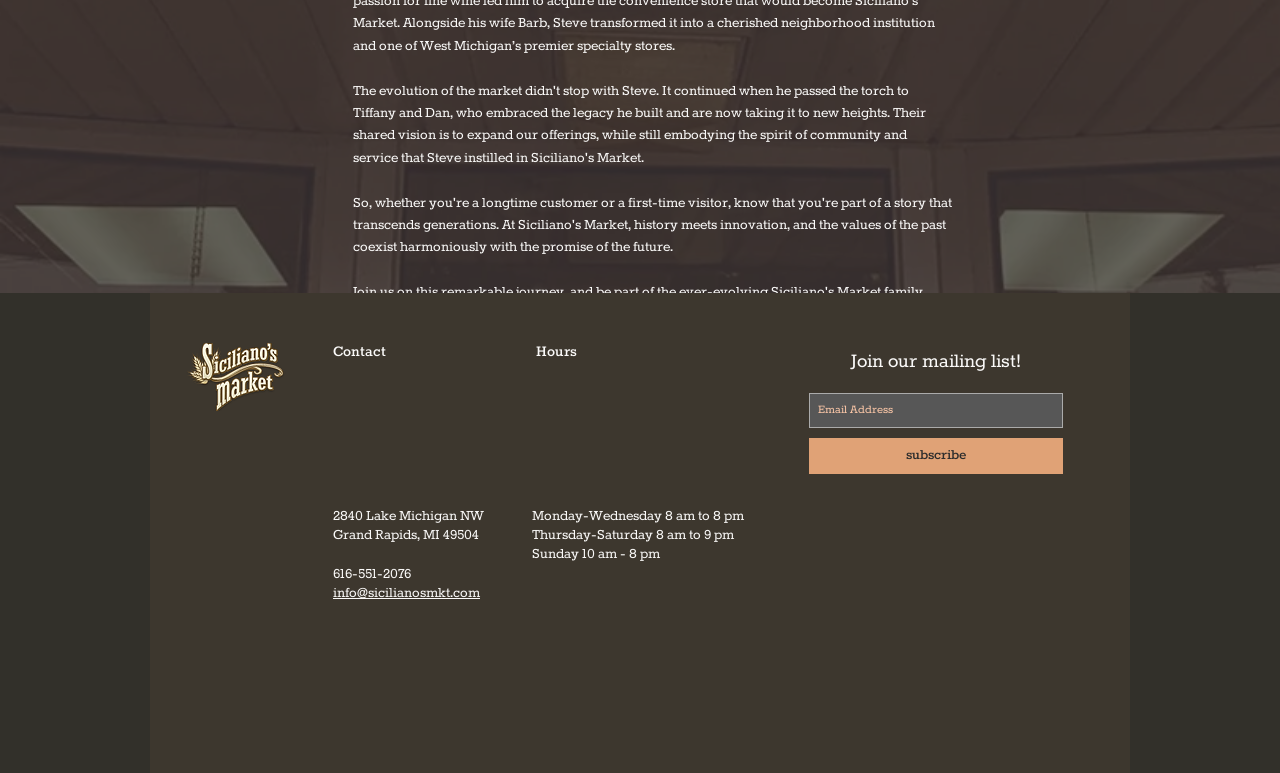What is the email address to contact Sicilianos Market?
Analyze the image and deliver a detailed answer to the question.

I found the email address by looking at the contact information section of the webpage, where it is listed as 'info@sicilianosmkt.com'.